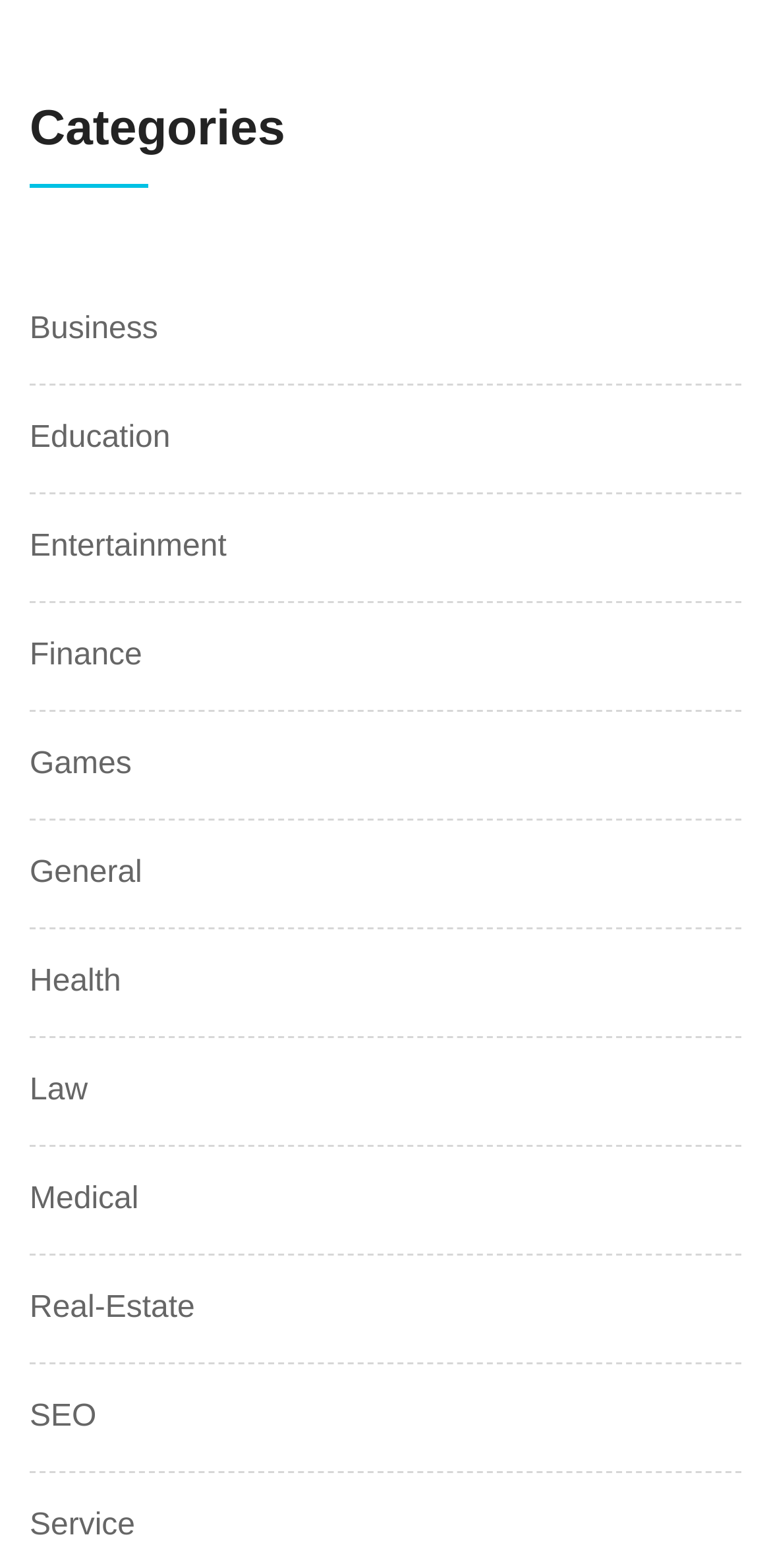Please determine the bounding box coordinates of the section I need to click to accomplish this instruction: "Explore Games".

[0.038, 0.473, 0.171, 0.504]